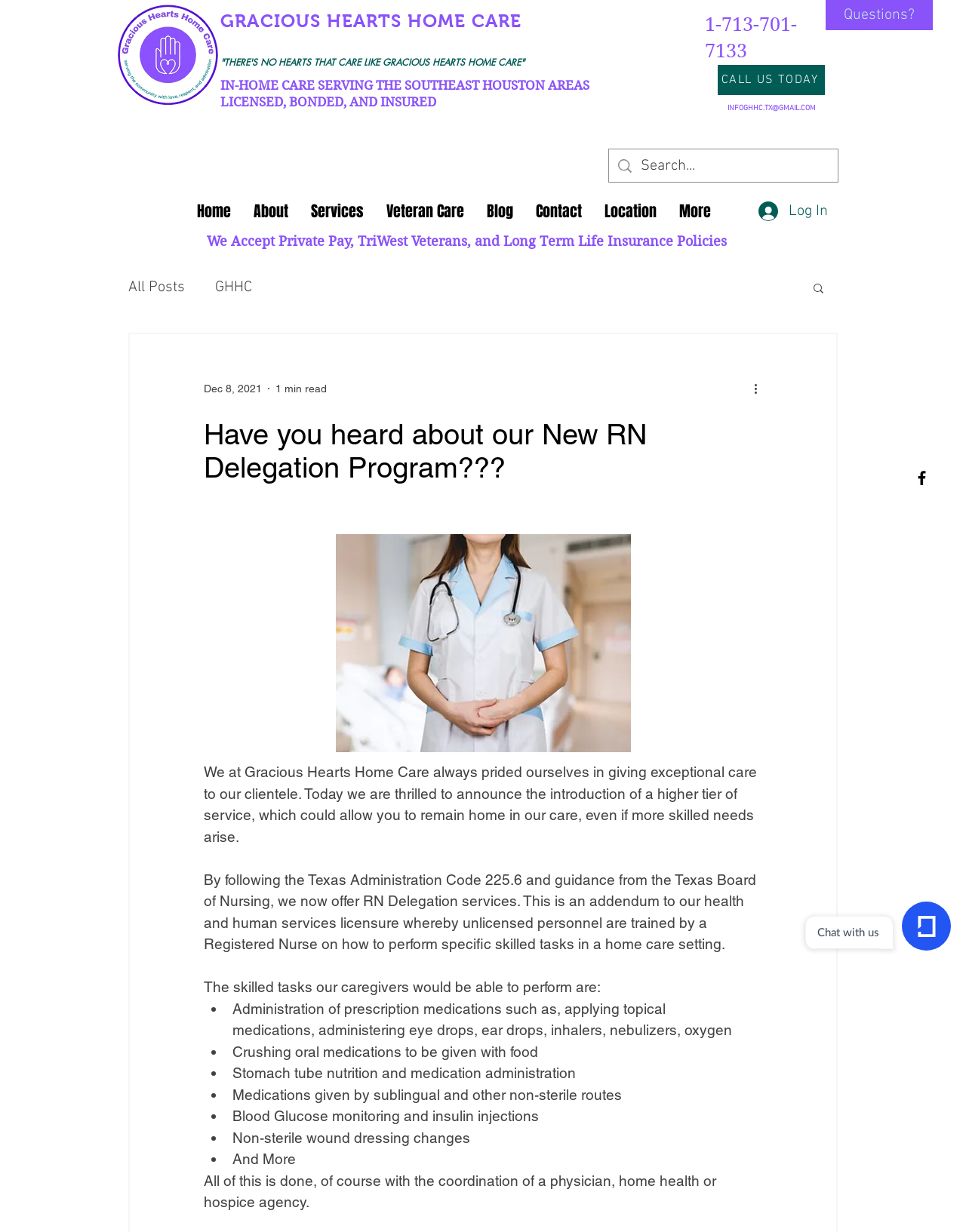Answer the question below using just one word or a short phrase: 
What are some of the skilled tasks that caregivers can perform under the RN Delegation Program?

Administration of prescription medications, etc.